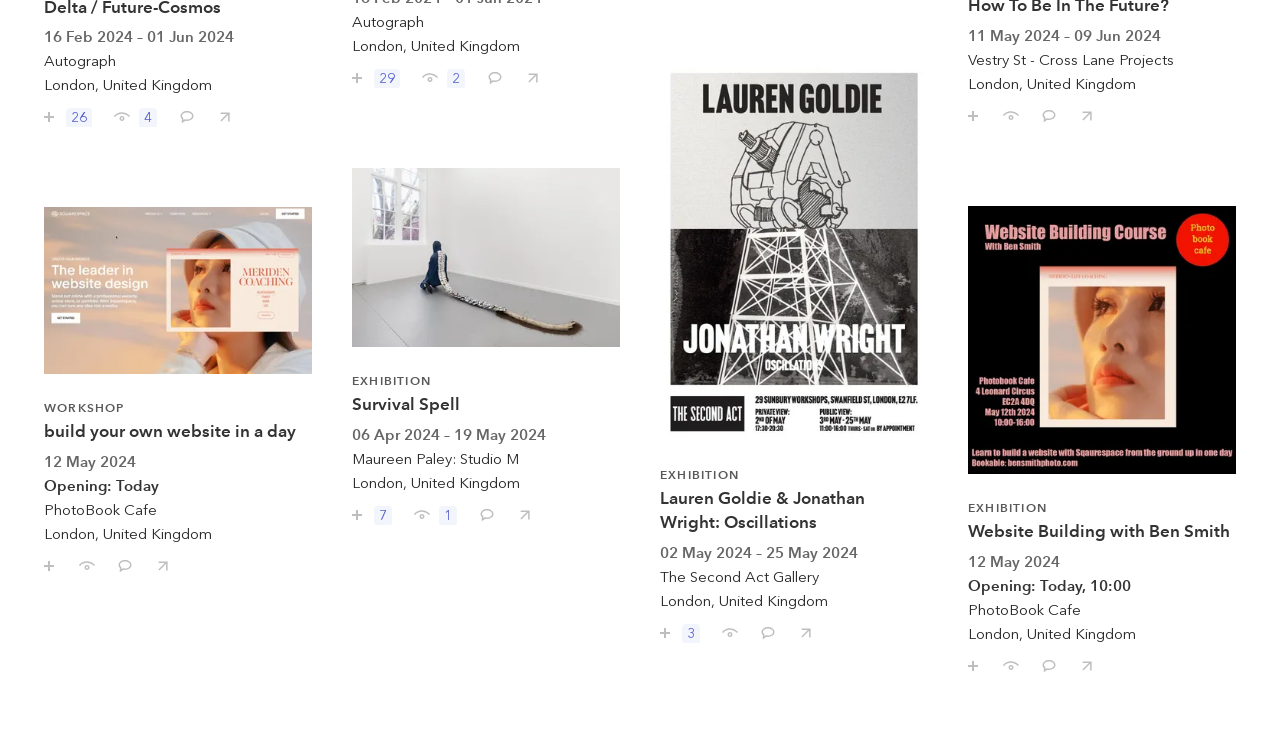Please answer the following question using a single word or phrase: 
What is the location of the third event?

London, United Kingdom